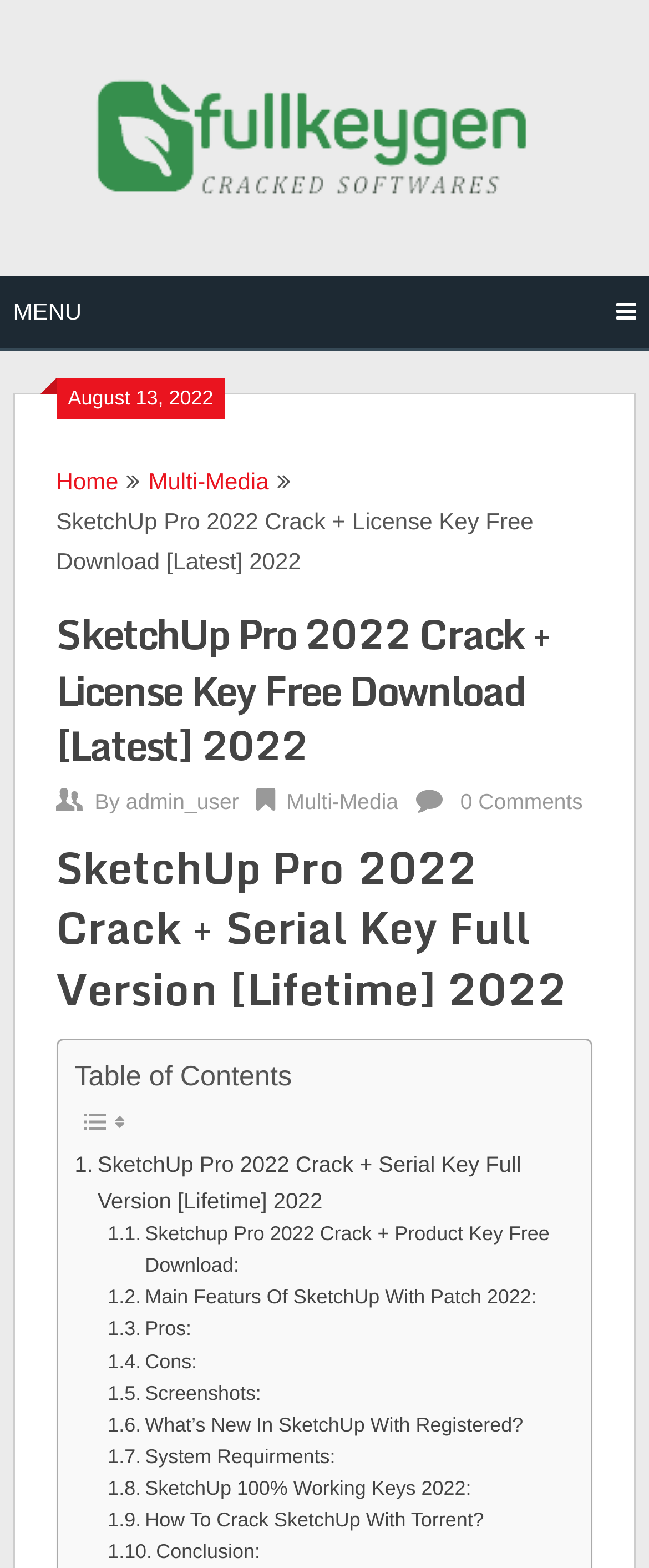Please find the bounding box coordinates of the element's region to be clicked to carry out this instruction: "View the 'Screenshots'".

[0.166, 0.879, 0.402, 0.899]